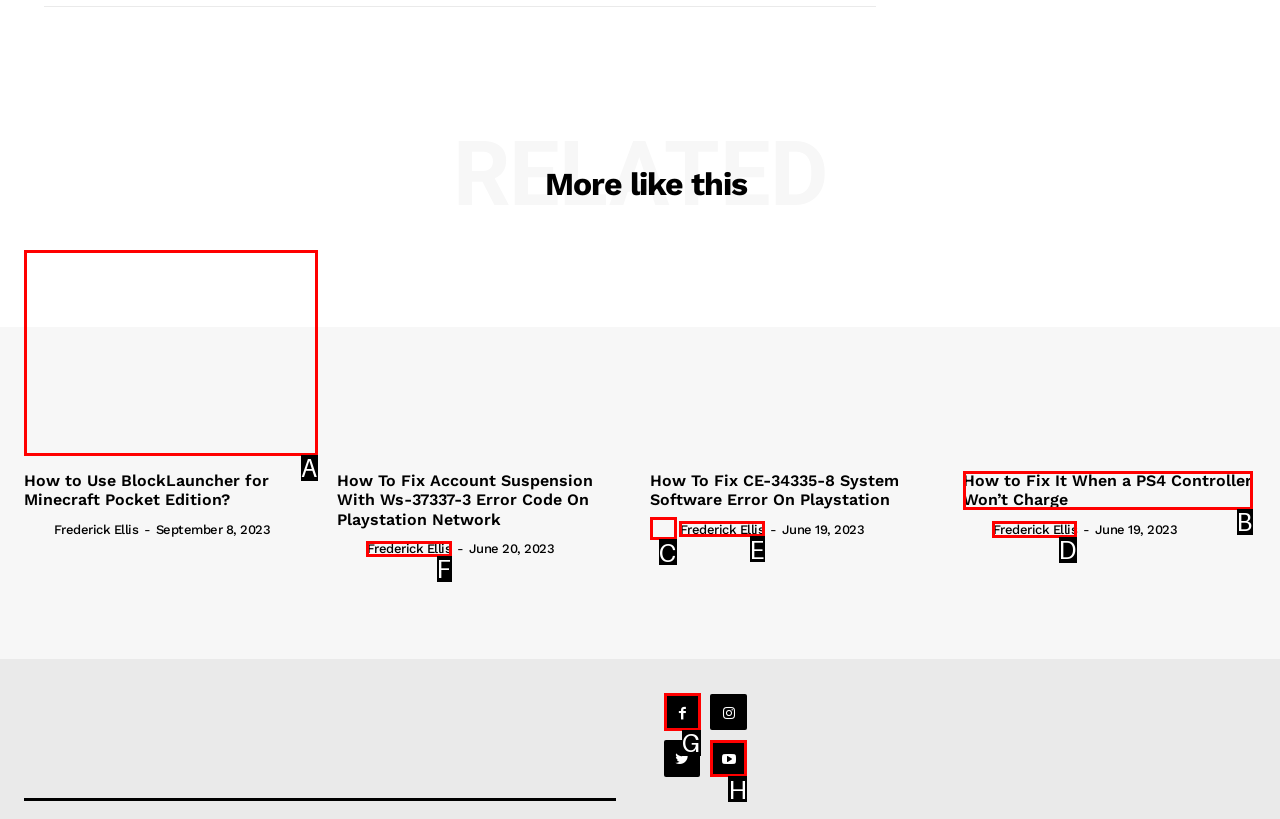Tell me which one HTML element I should click to complete the following task: Check the author of 'How to Fix It When a PS4 Controller Won’t Charge' Answer with the option's letter from the given choices directly.

D